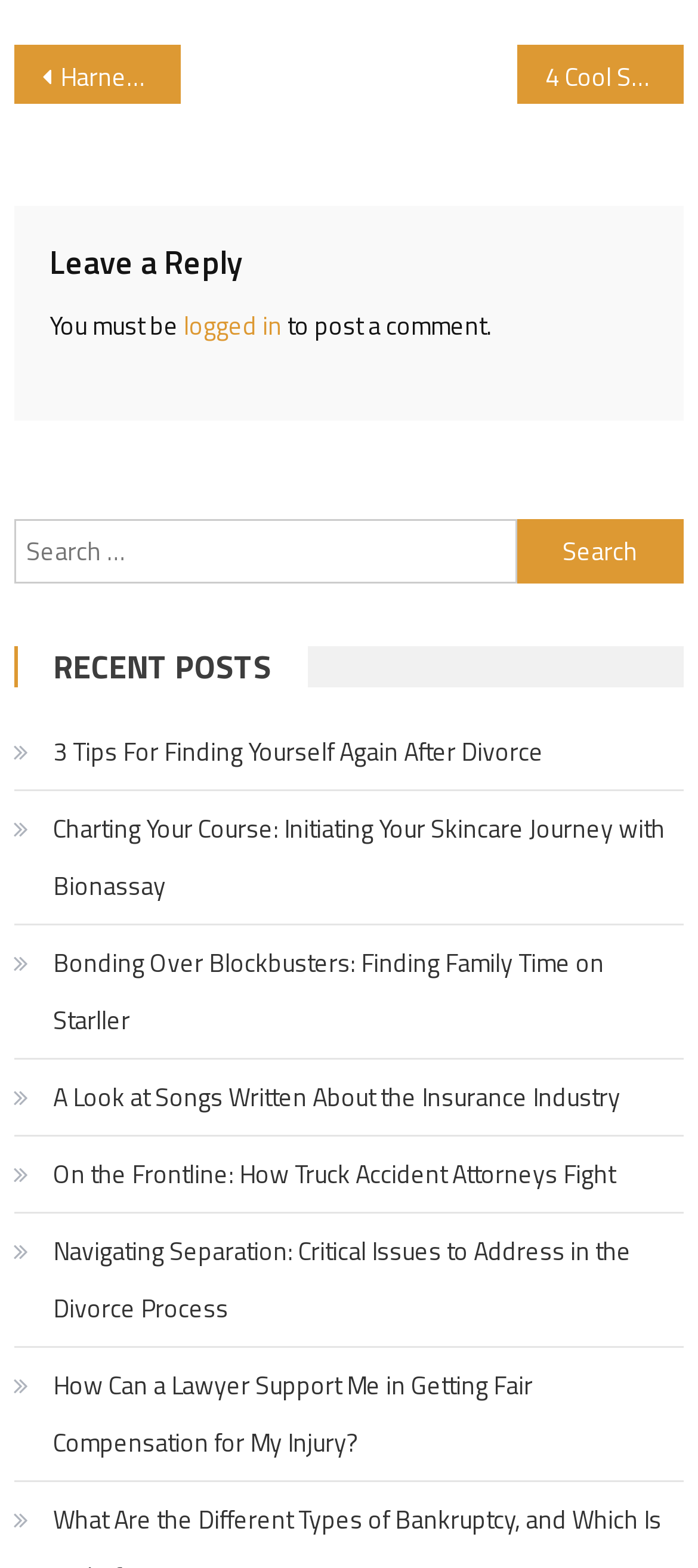How many headings are there on the webpage?
Using the image, provide a concise answer in one word or a short phrase.

3